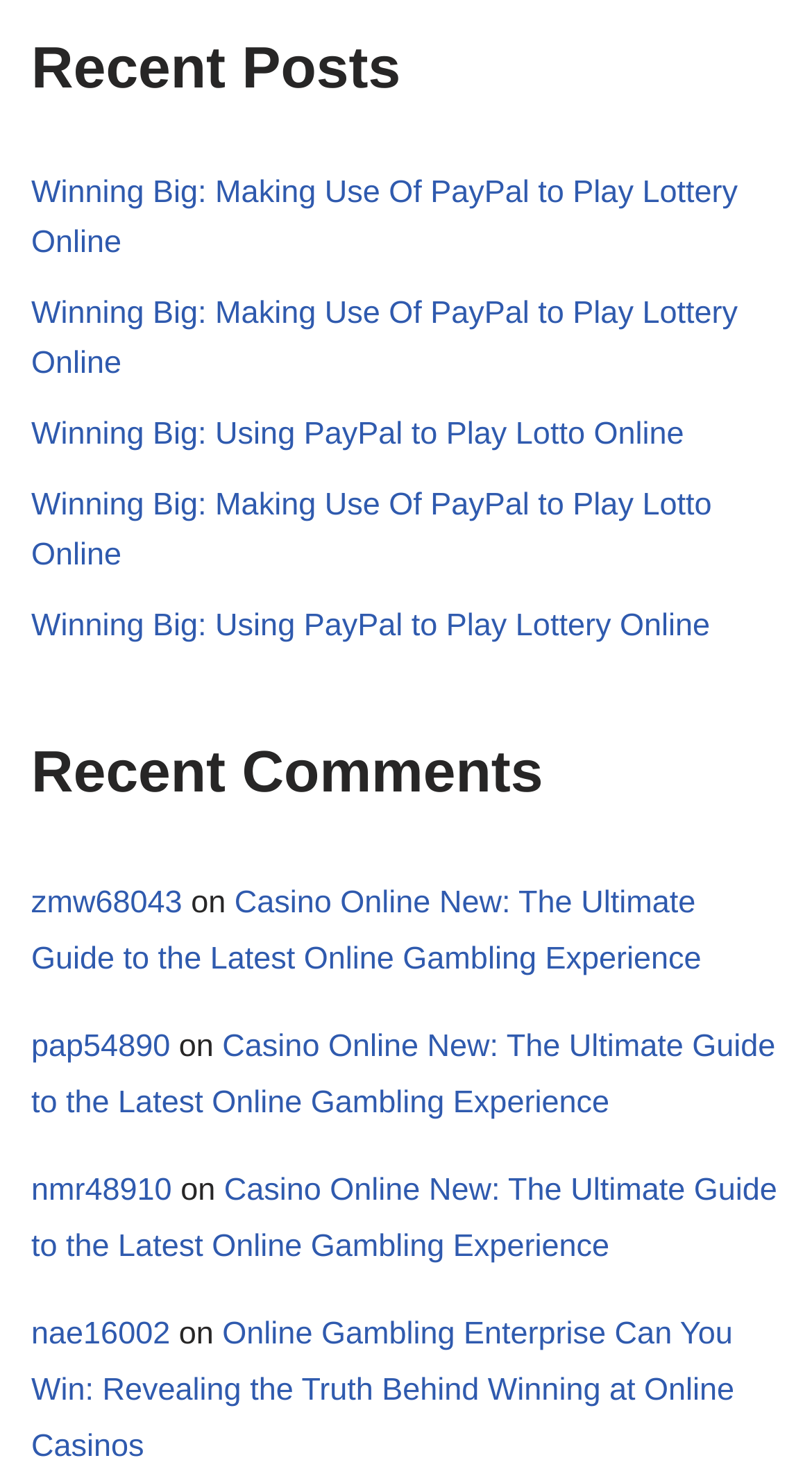Please locate the bounding box coordinates of the element that needs to be clicked to achieve the following instruction: "Click on the link to read about winning big using PayPal to play lotto online". The coordinates should be four float numbers between 0 and 1, i.e., [left, top, right, bottom].

[0.038, 0.335, 0.876, 0.393]